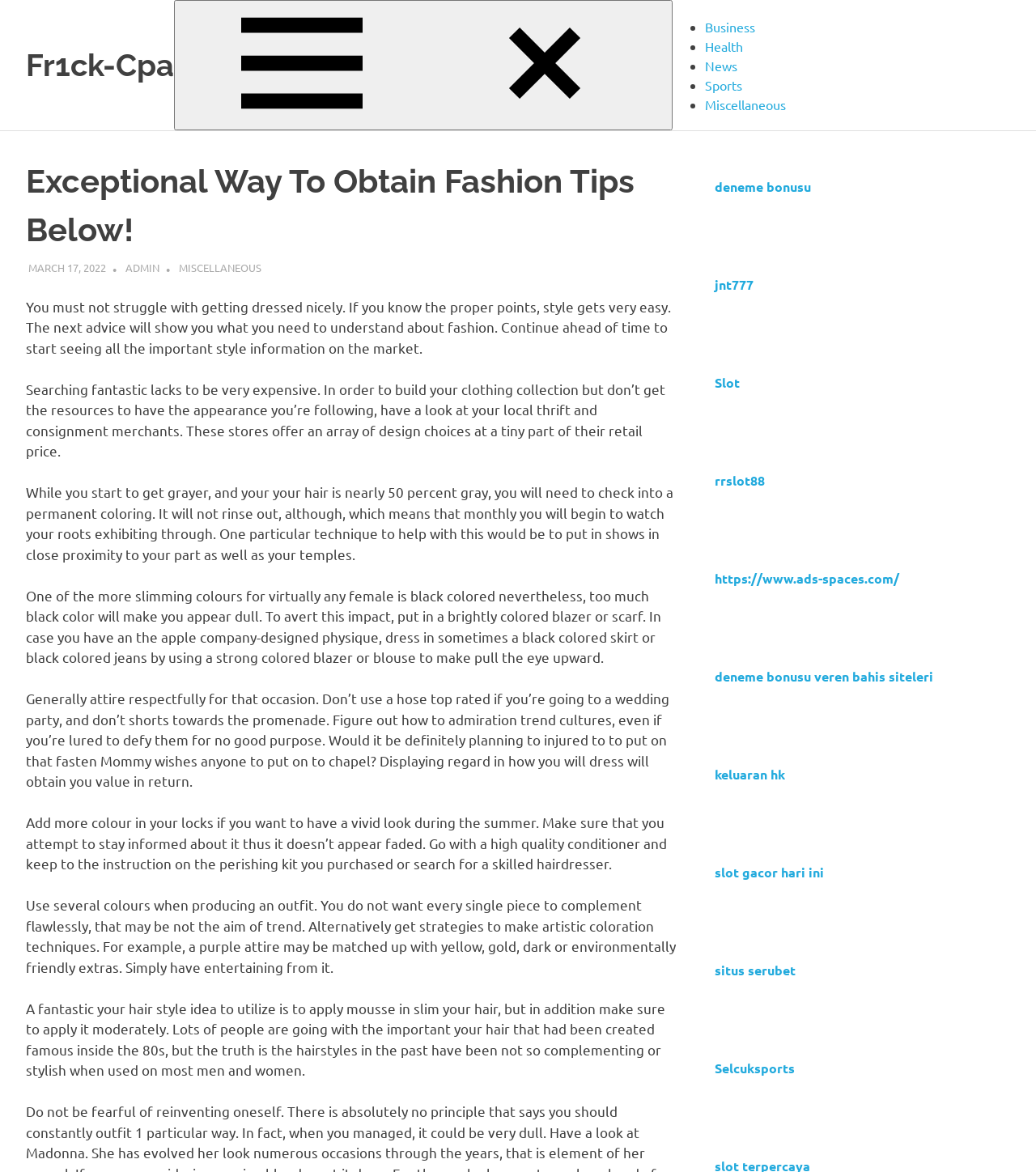Show the bounding box coordinates for the HTML element described as: "deneme bonusu veren bahis siteleri".

[0.69, 0.57, 0.901, 0.584]